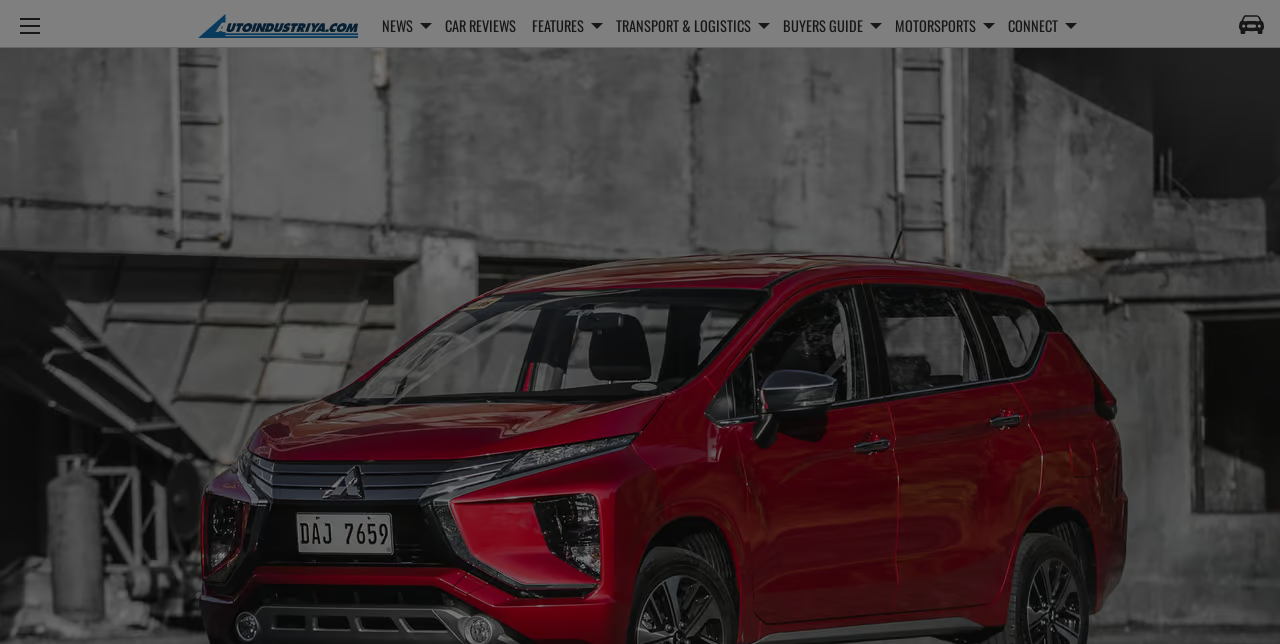Locate the bounding box of the UI element described by: "title="Car Buyers Guide"" in the given webpage screenshot.

[0.968, 0.012, 0.988, 0.068]